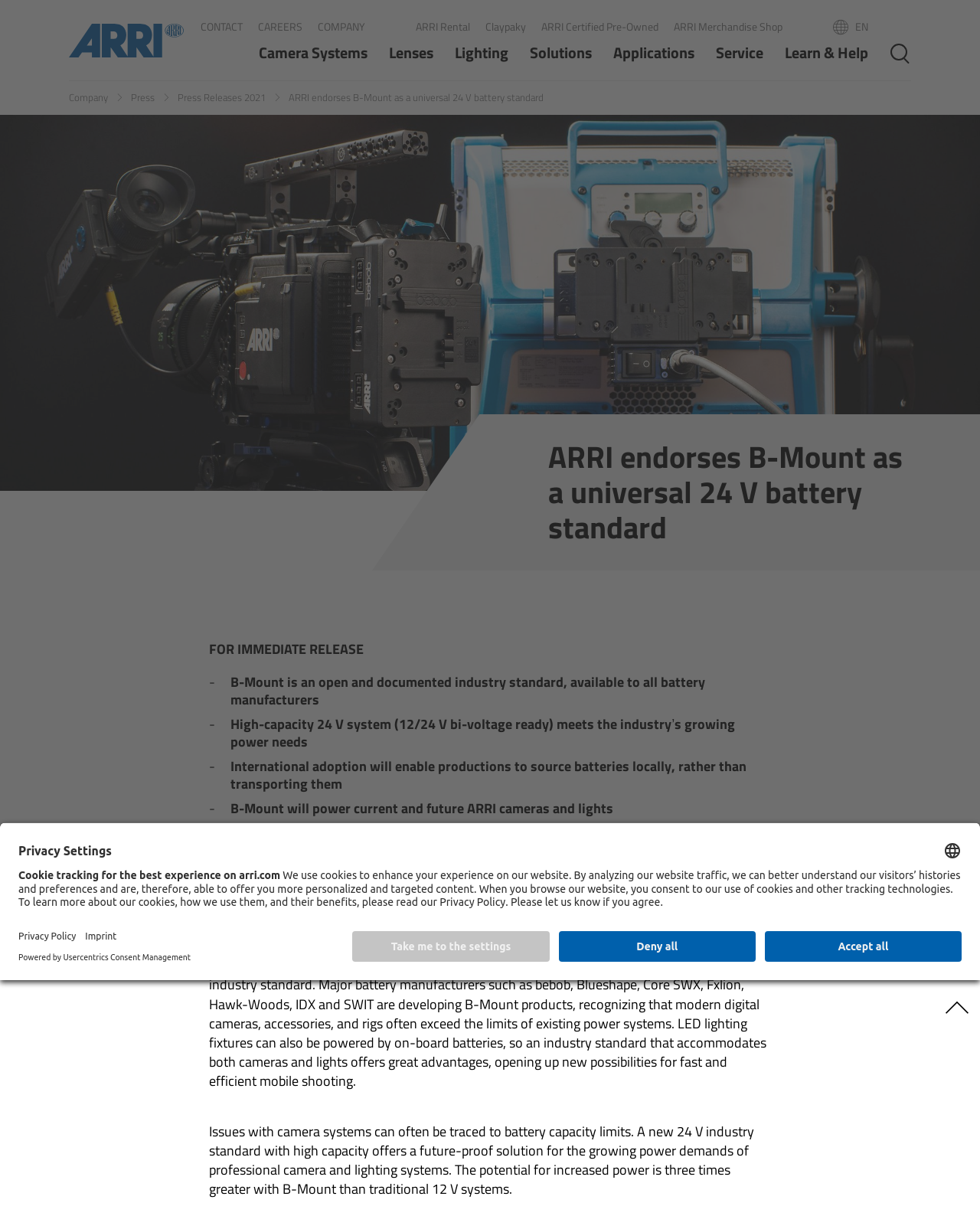Answer the following query with a single word or phrase:
What is the company endorsing a universal 24V battery standard?

ARRI